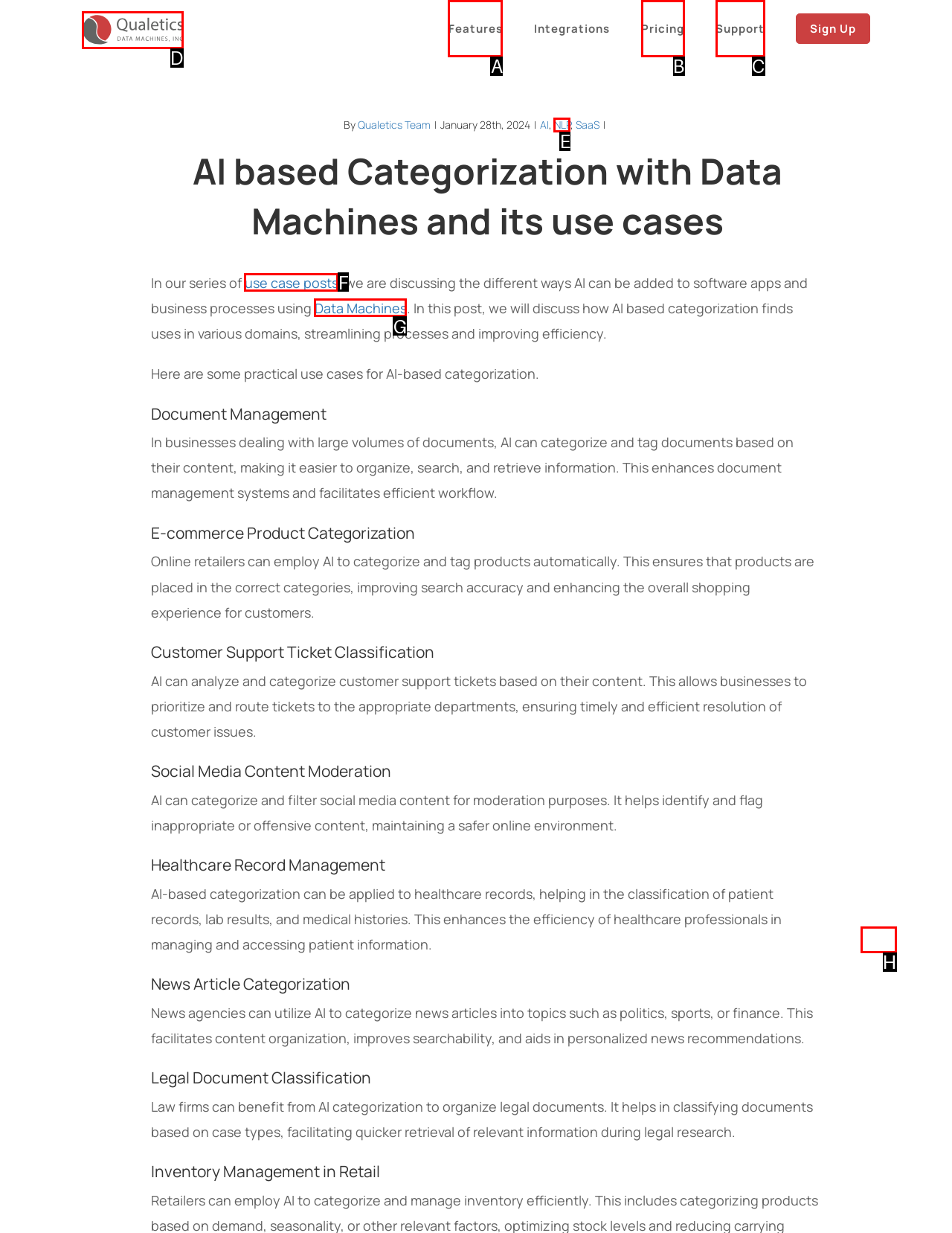Identify the correct lettered option to click in order to perform this task: Click on the 'Features' link. Respond with the letter.

A